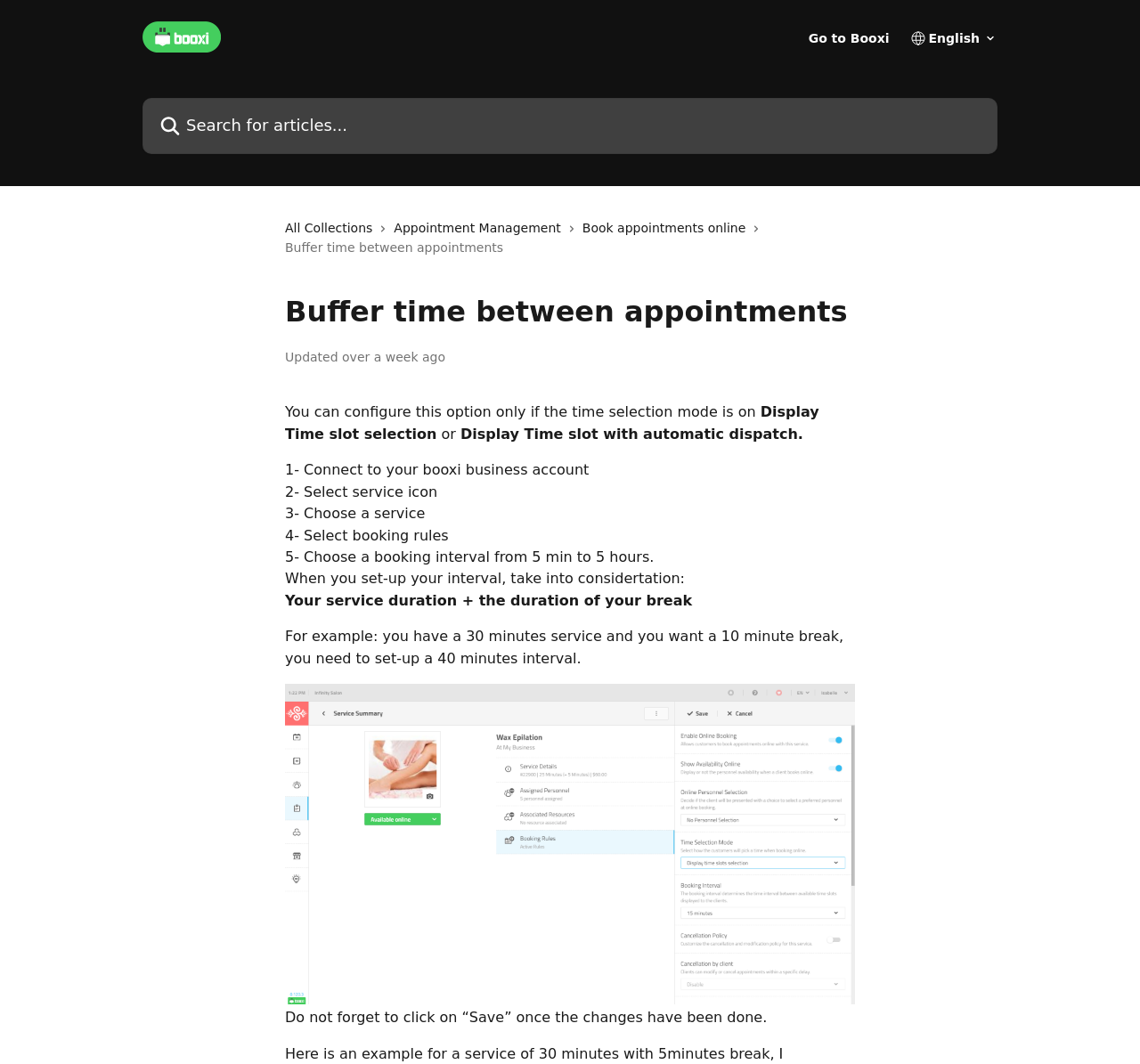Find the bounding box coordinates of the element's region that should be clicked in order to follow the given instruction: "Click on Save". The coordinates should consist of four float numbers between 0 and 1, i.e., [left, top, right, bottom].

[0.25, 0.948, 0.677, 0.964]